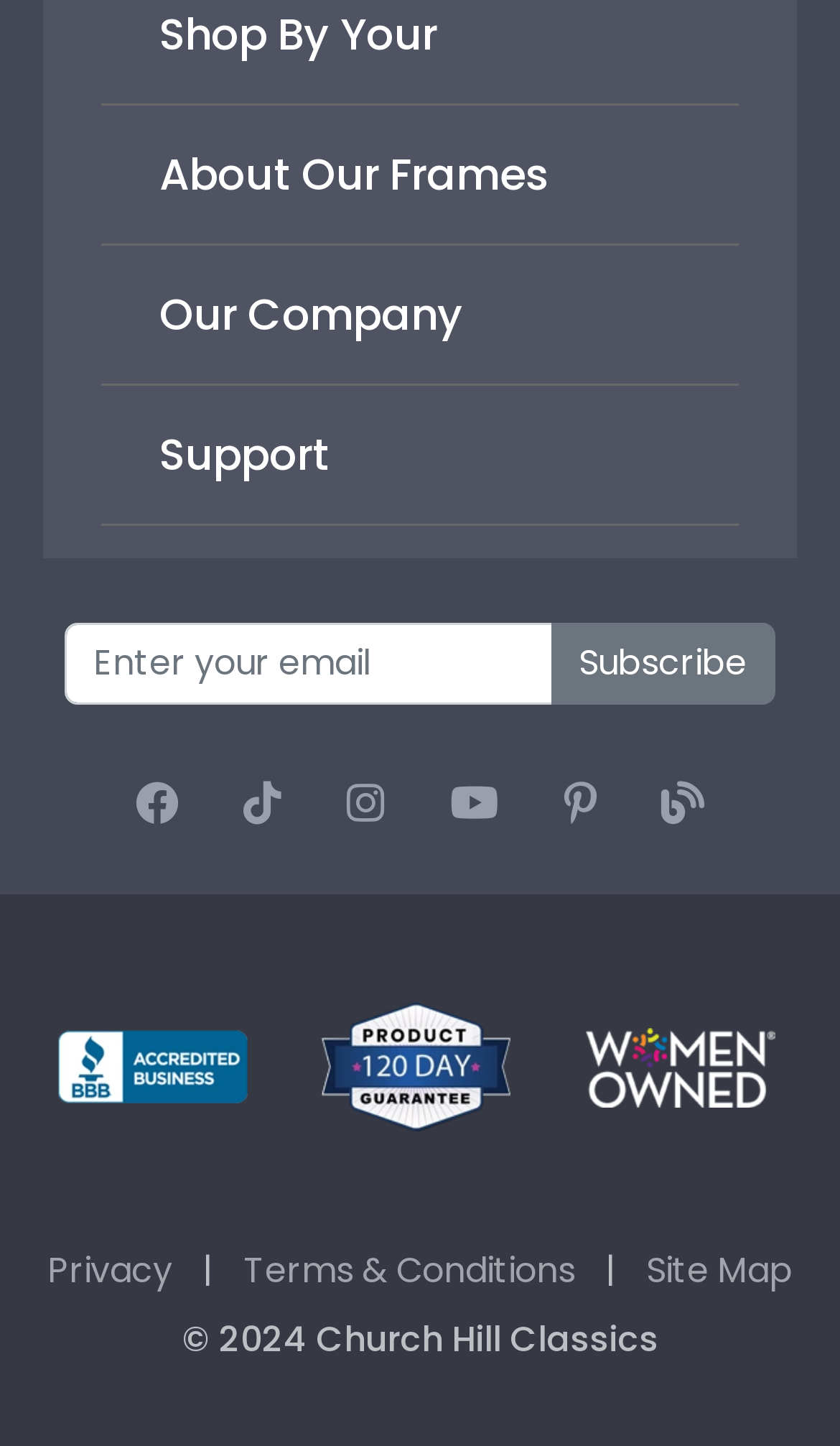Please answer the following question using a single word or phrase: How many social media platforms are linked?

5